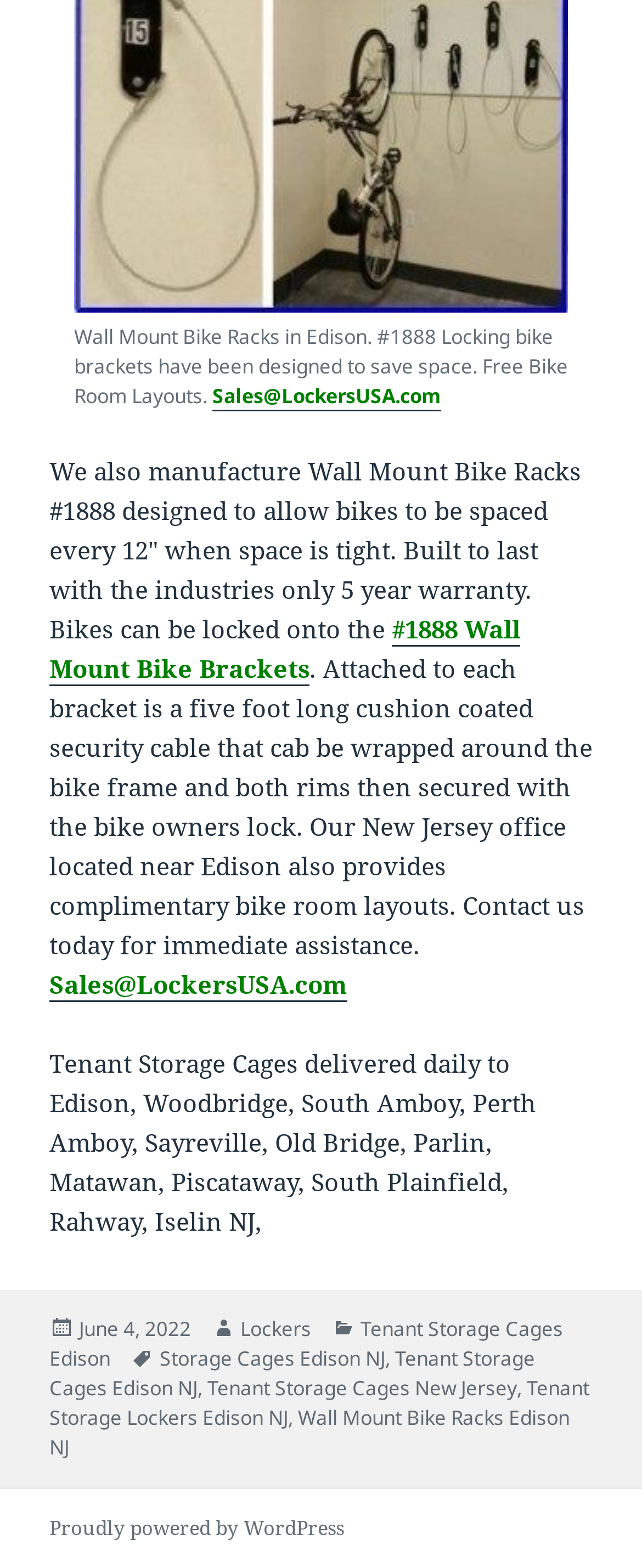What is the product mentioned in the webpage?
Based on the image, respond with a single word or phrase.

Wall Mount Bike Racks